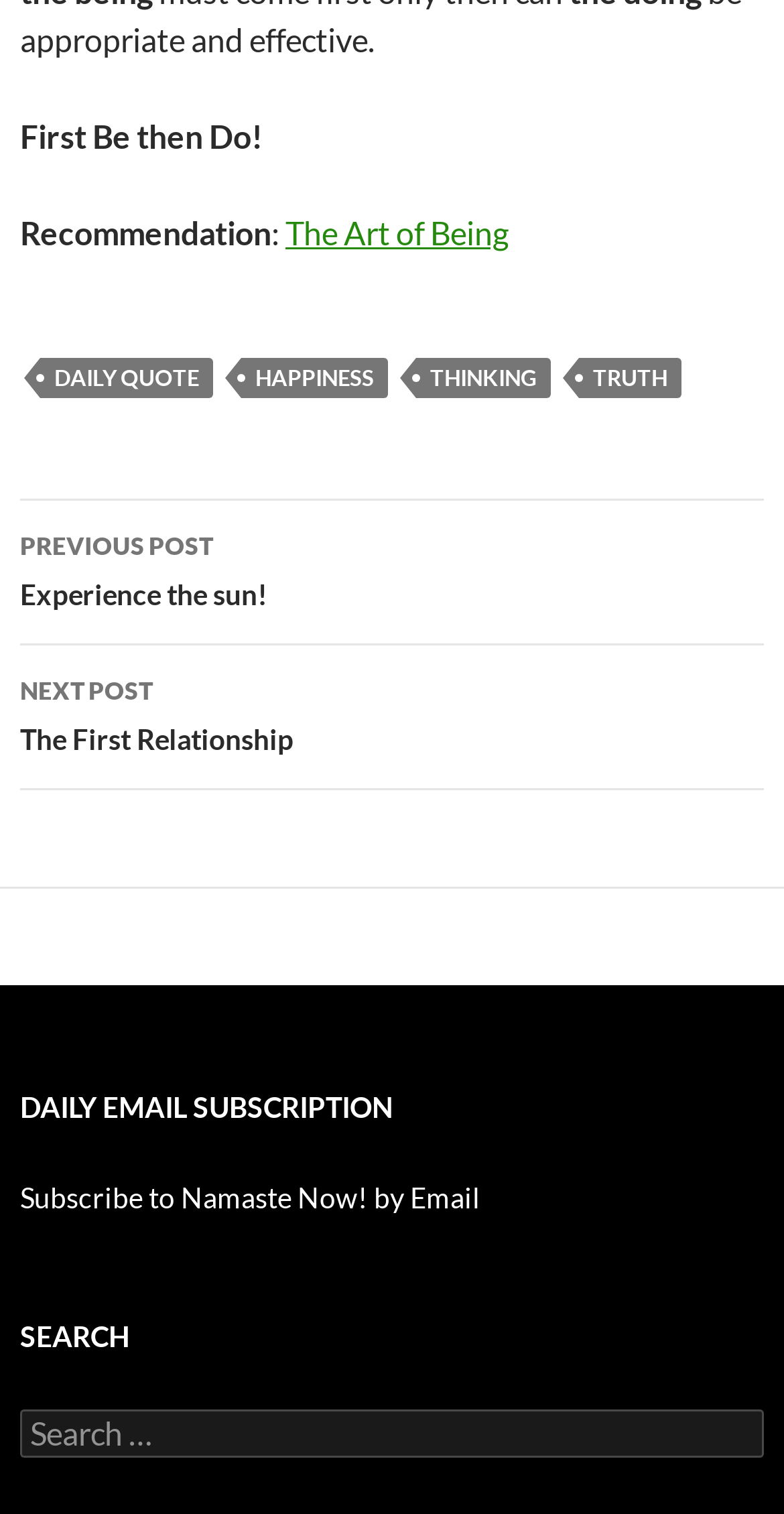What are the categories in the footer section?
Please elaborate on the answer to the question with detailed information.

The footer section has four categories which are DAILY QUOTE, HAPPINESS, THINKING, and TRUTH. These categories are represented as links with bounding boxes [0.051, 0.236, 0.272, 0.263], [0.308, 0.236, 0.495, 0.263], [0.531, 0.236, 0.703, 0.263], and [0.738, 0.236, 0.869, 0.263] respectively.